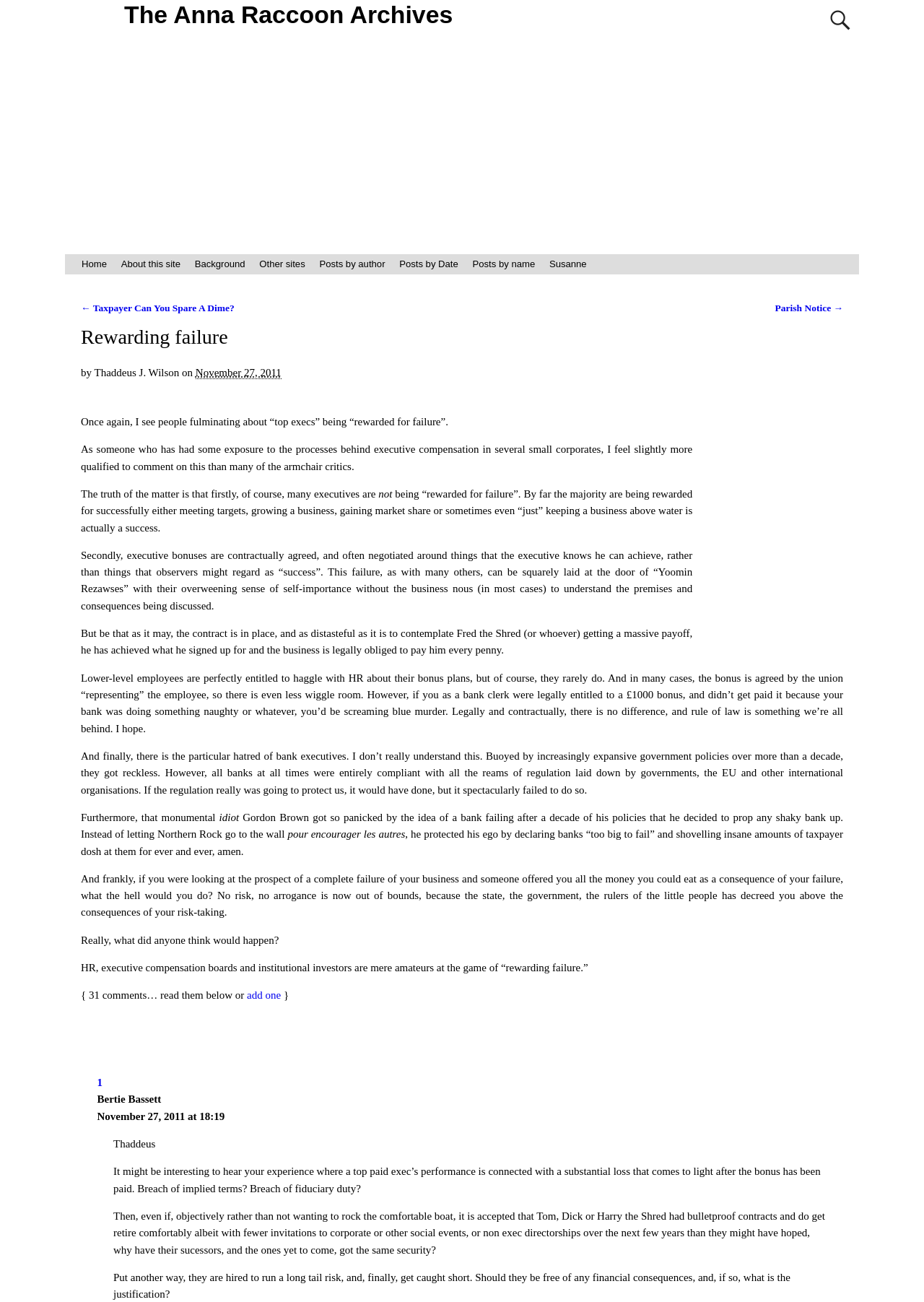What is the date of the post 'Rewarding failure'?
Please ensure your answer to the question is detailed and covers all necessary aspects.

The date of the post 'Rewarding failure' is obtained from the abbreviation element [190] '2011-11-27', which is a child element of the header element [71] 'Rewarding failure'.